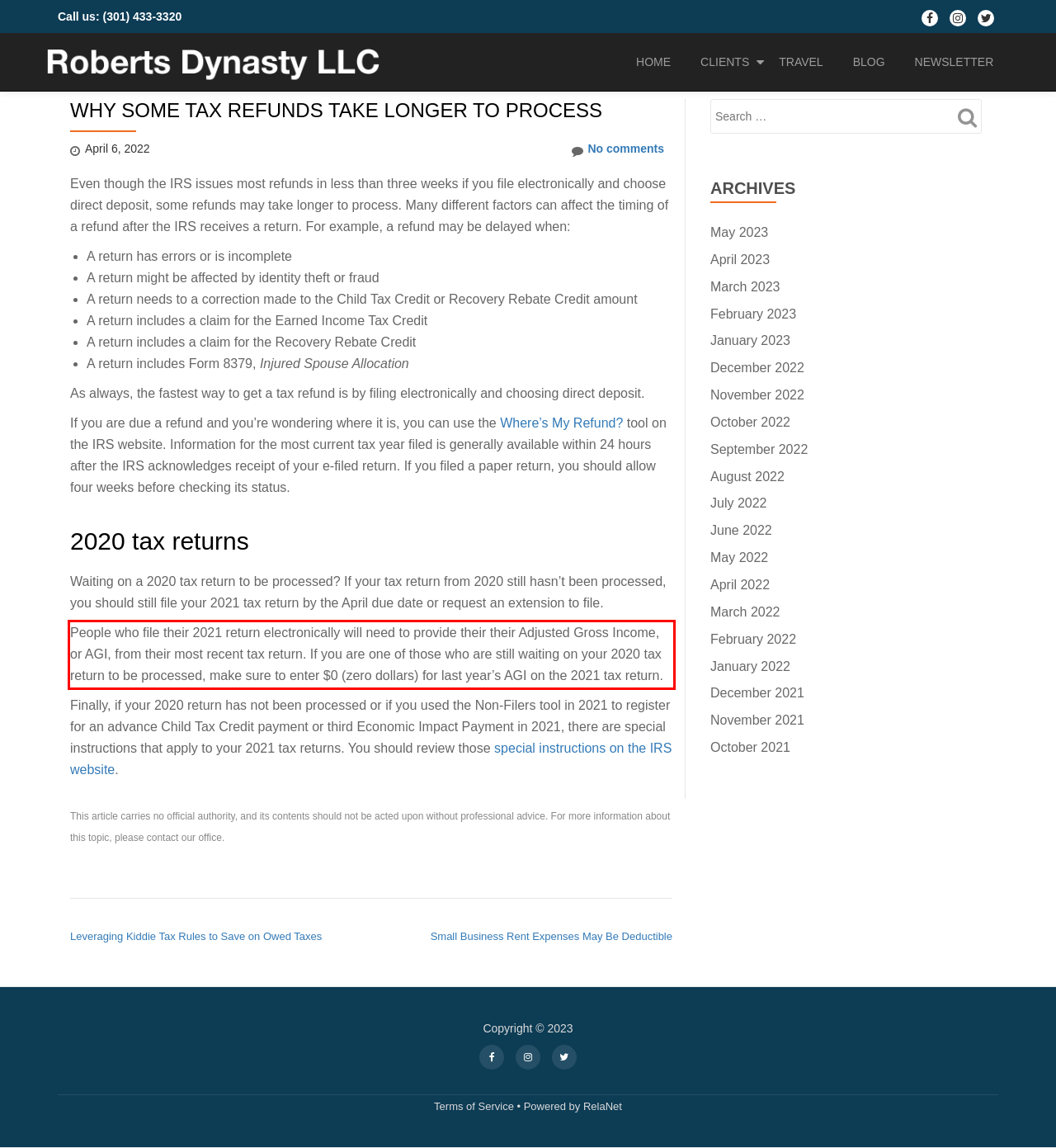Identify the text inside the red bounding box in the provided webpage screenshot and transcribe it.

People who file their 2021 return electronically will need to provide their their Adjusted Gross Income, or AGI, from their most recent tax return. If you are one of those who are still waiting on your 2020 tax return to be processed, make sure to enter $0 (zero dollars) for last year’s AGI on the 2021 tax return.